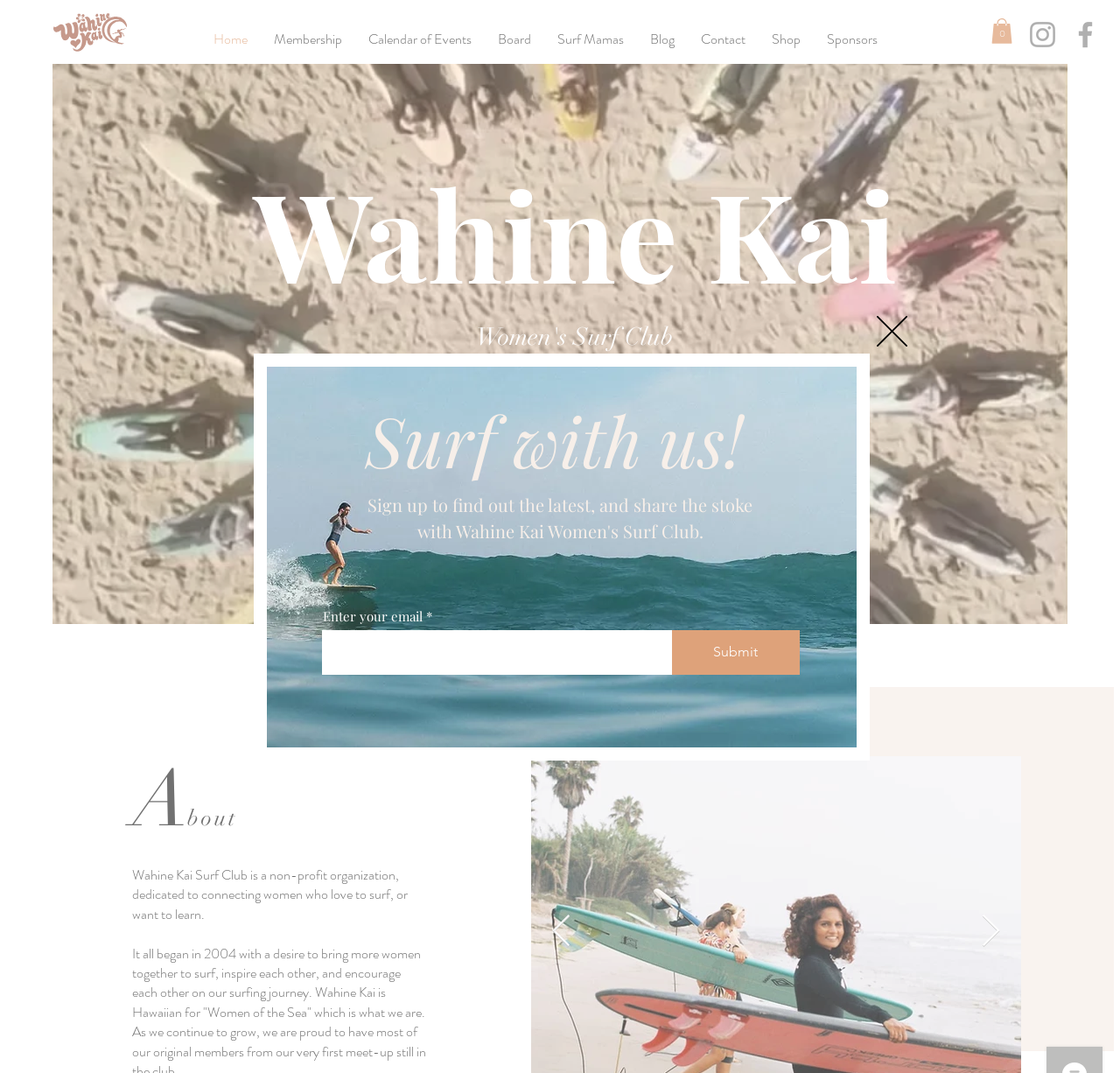What is the surfer doing in the image?
From the image, respond with a single word or phrase.

Surfing